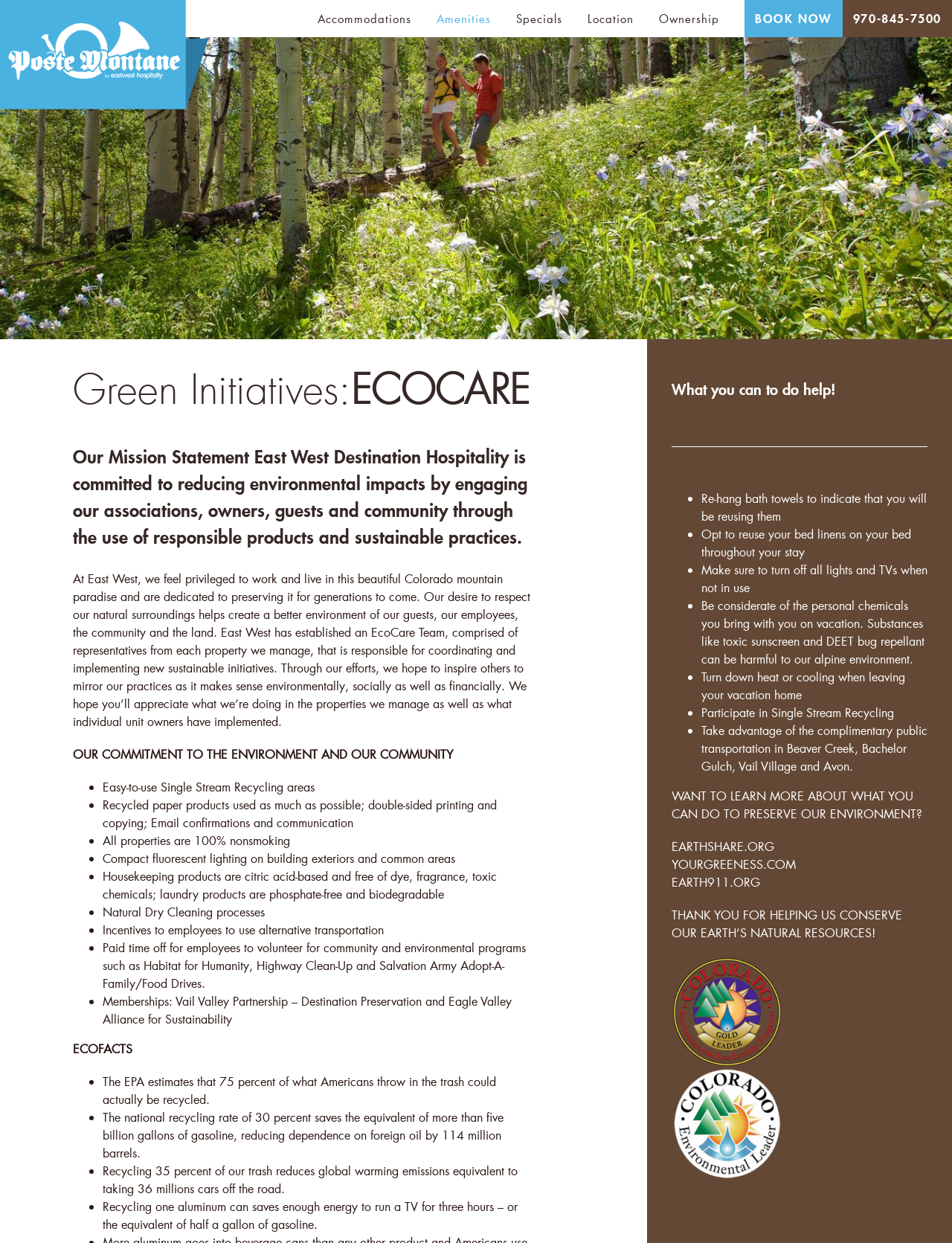What is the benefit of recycling 35 percent of trash?
Please provide an in-depth and detailed response to the question.

According to the webpage, 'Recycling 35 percent of our trash reduces global warming emissions equivalent to taking 36 million cars off the road.'